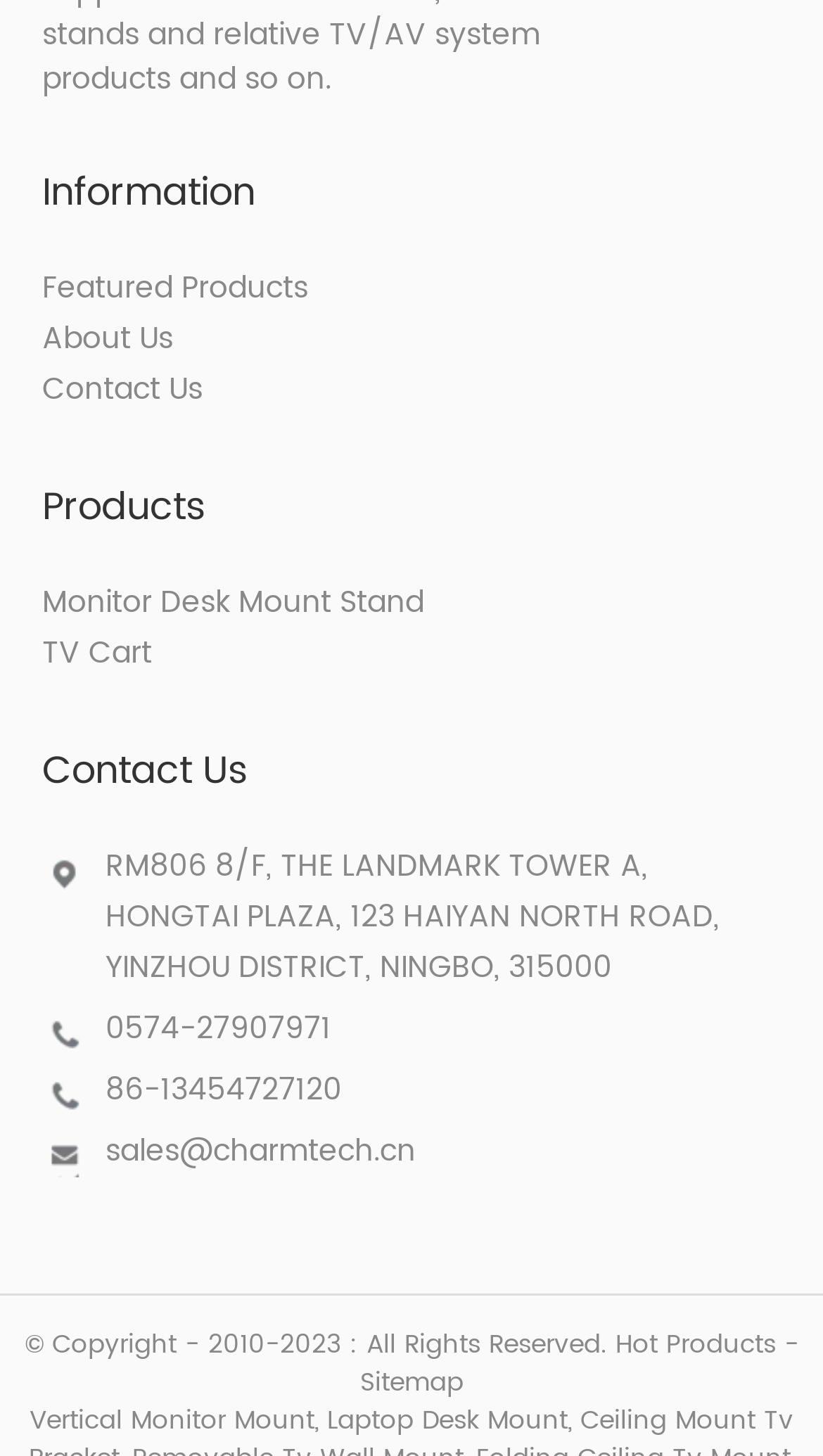Determine the bounding box for the UI element that matches this description: "Vertical Monitor Mount".

[0.036, 0.962, 0.382, 0.989]